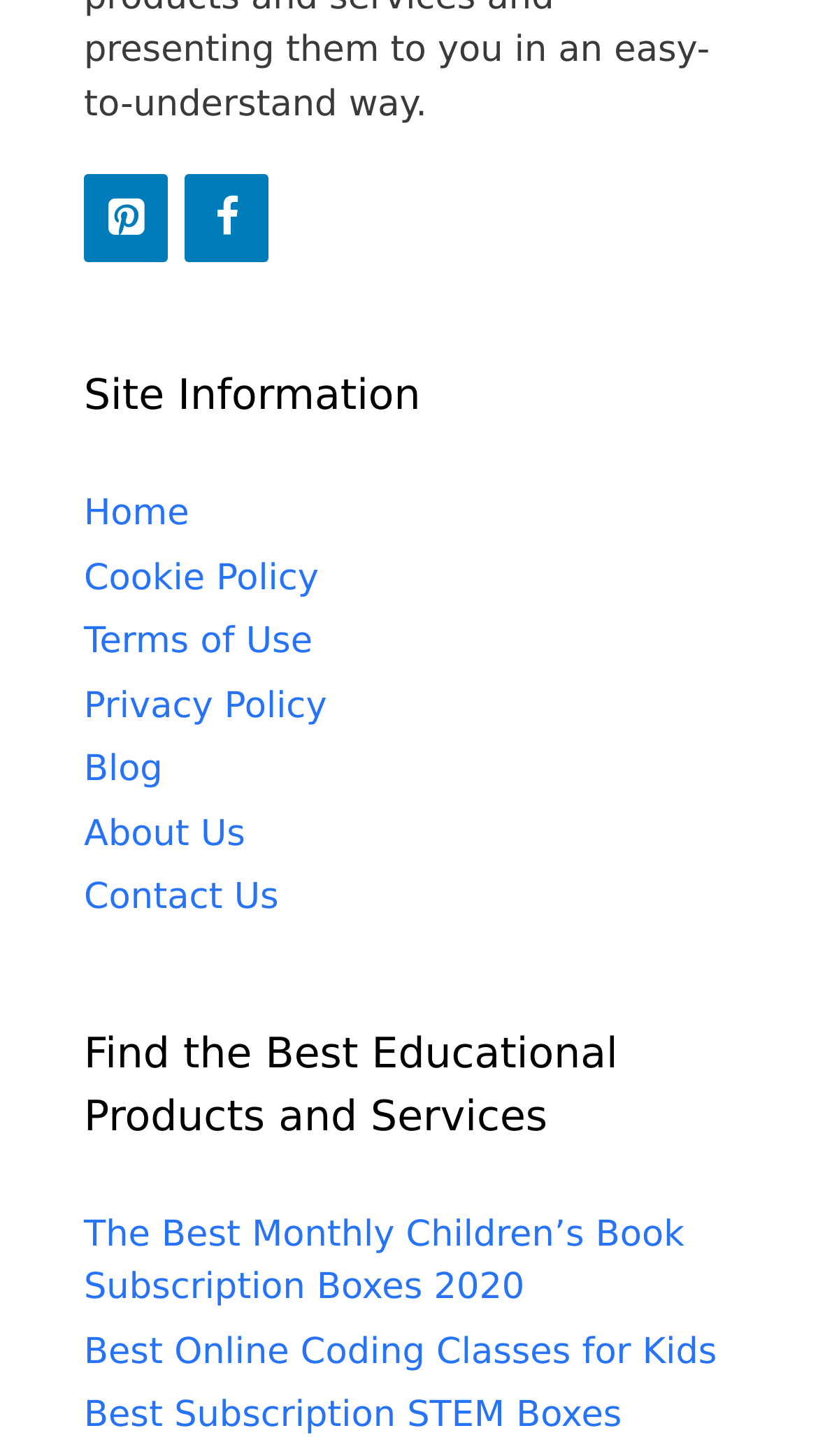Pinpoint the bounding box coordinates of the clickable element to carry out the following instruction: "Learn about the Best Online Coding Classes for Kids."

[0.103, 0.914, 0.876, 0.943]